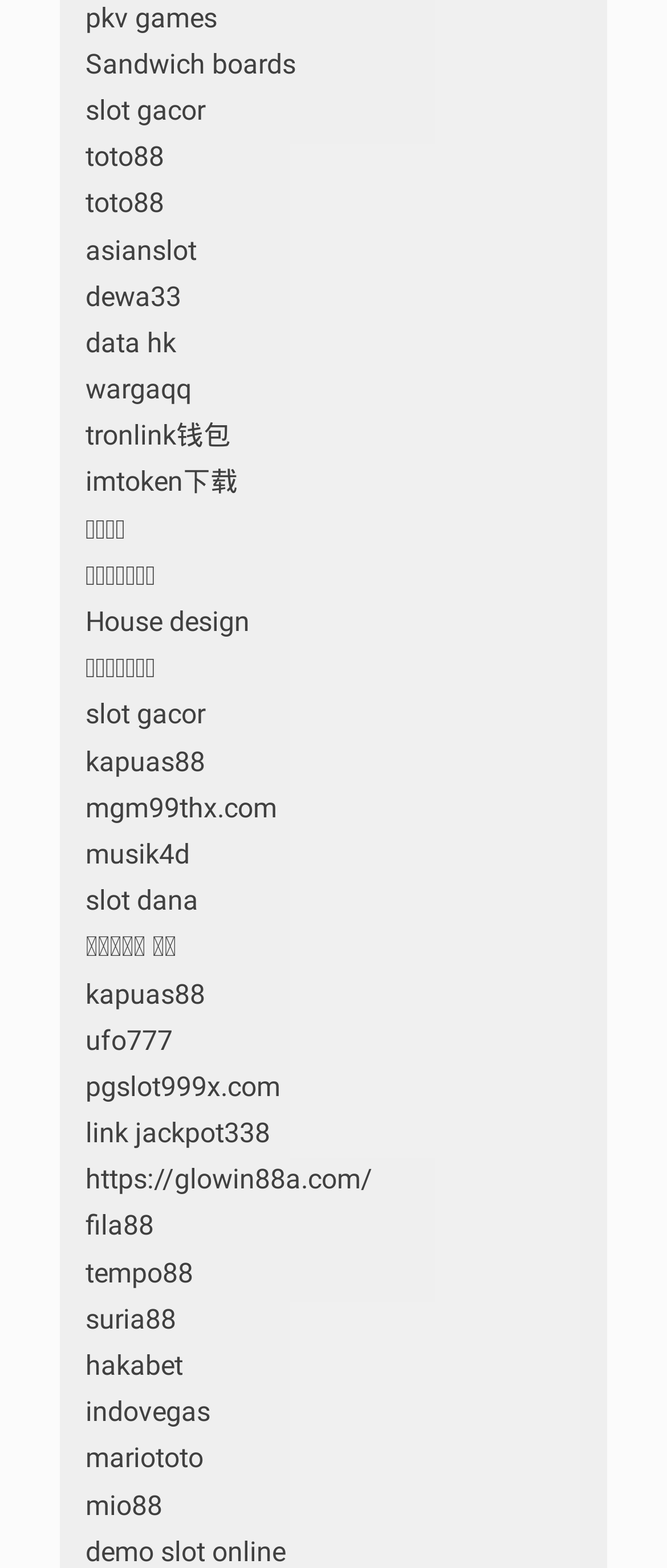Specify the bounding box coordinates of the area to click in order to follow the given instruction: "Click pkv games."

[0.128, 0.001, 0.326, 0.021]